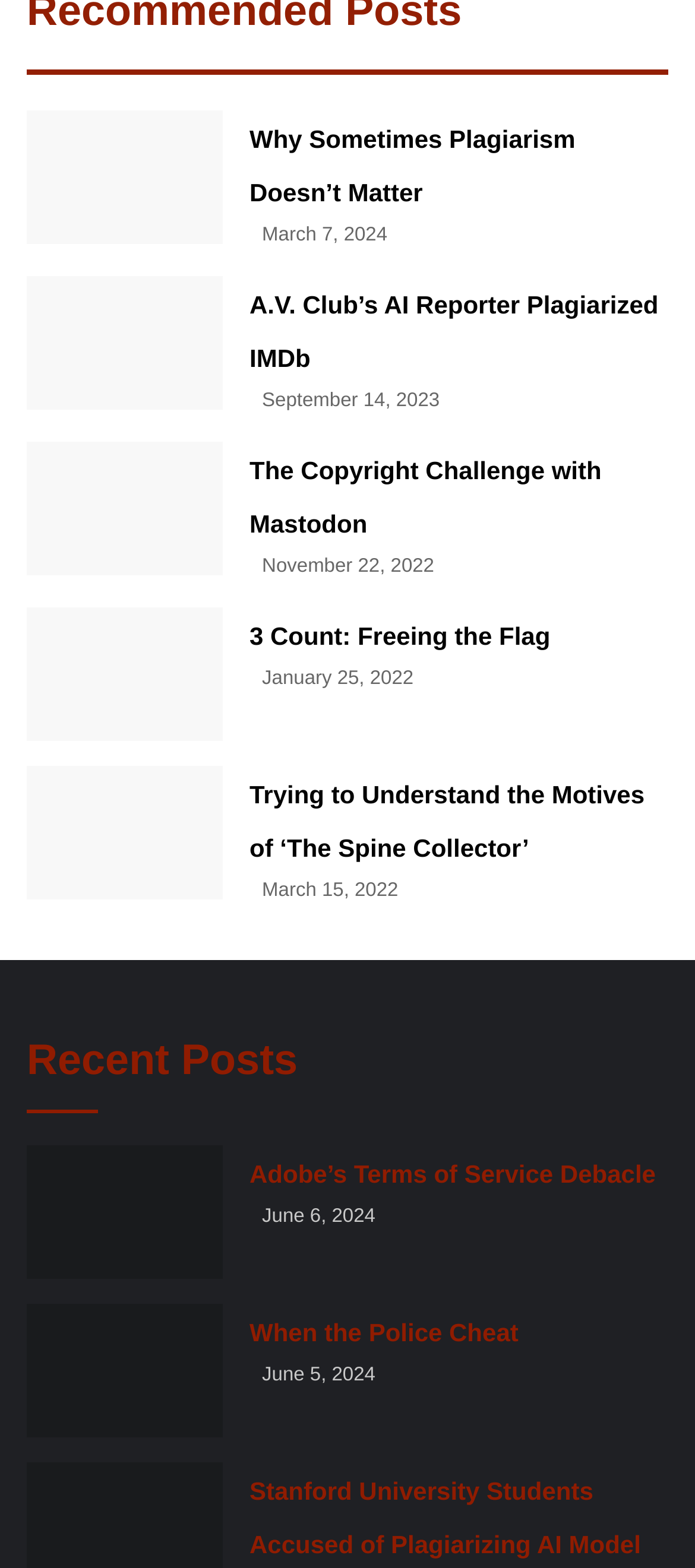Kindly determine the bounding box coordinates for the area that needs to be clicked to execute this instruction: "Explore the article about Stanford University students accused of plagiarizing AI model".

[0.359, 0.942, 0.922, 0.994]